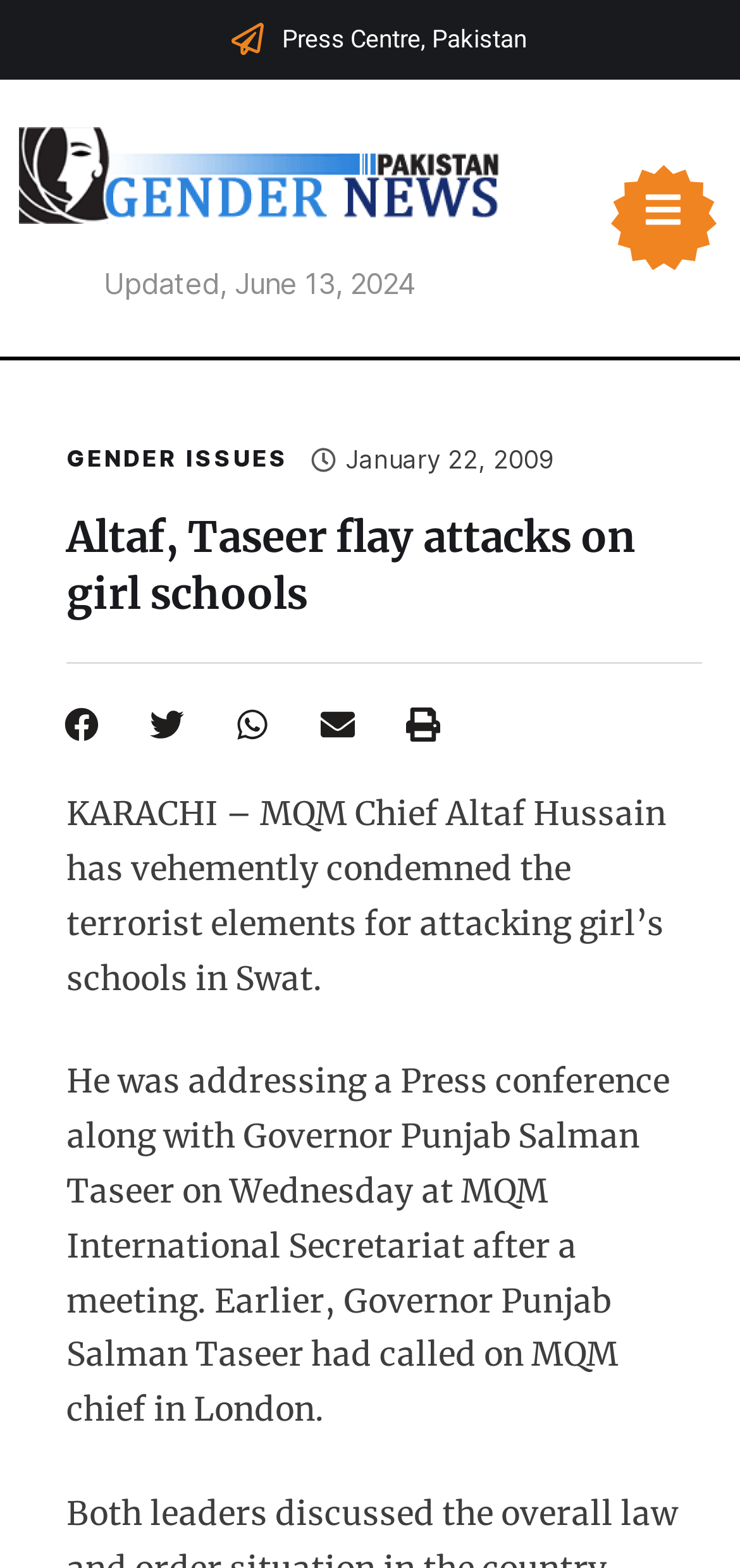From the screenshot, find the bounding box of the UI element matching this description: "aria-label="Share on print"". Supply the bounding box coordinates in the form [left, top, right, bottom], each a float between 0 and 1.

[0.513, 0.447, 0.628, 0.478]